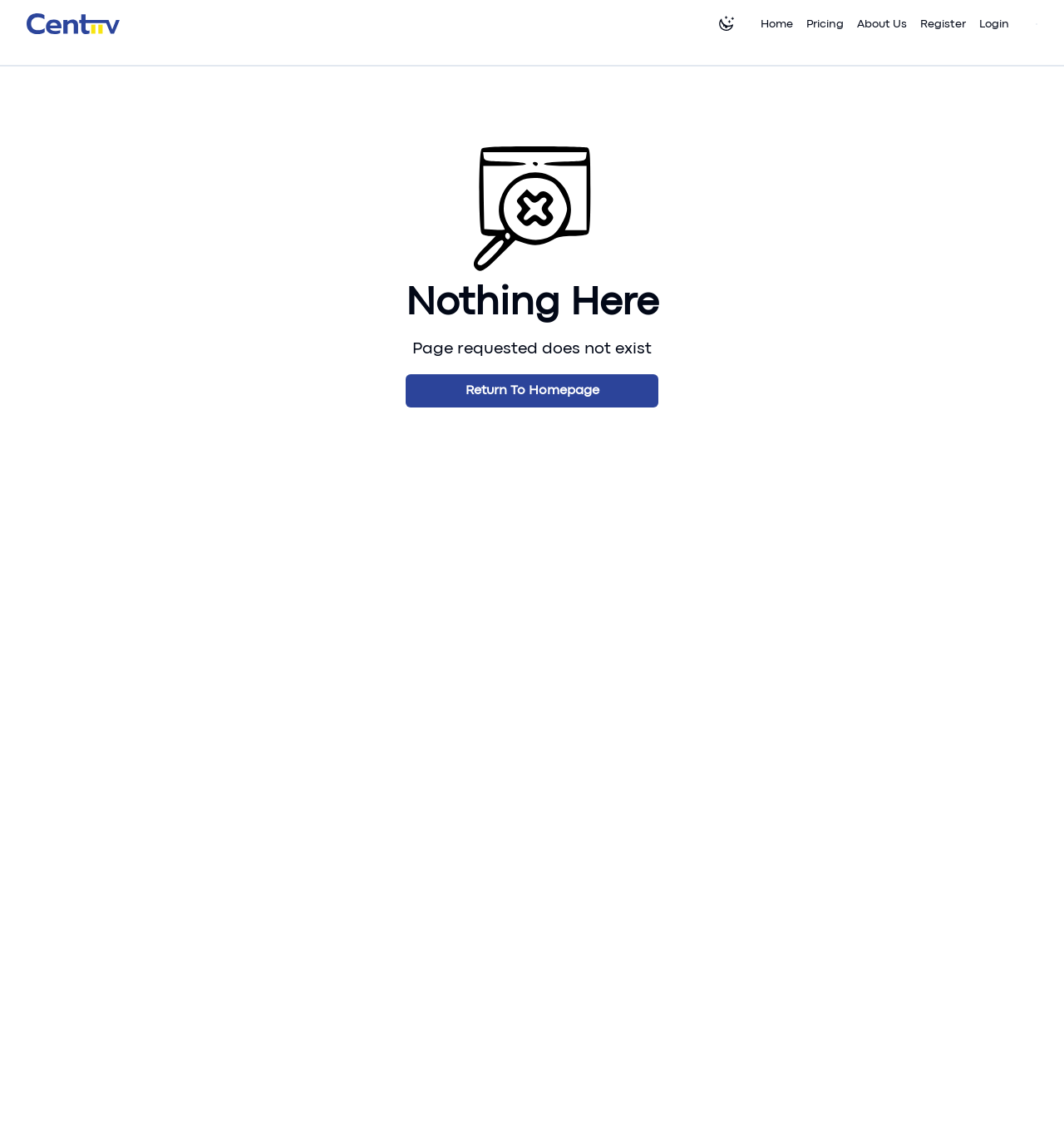Refer to the image and offer a detailed explanation in response to the question: What is the purpose of the button at the top right corner?

The button at the top right corner has a popup menu, which is indicated by the 'hasPopup' property and the 'menu' value.